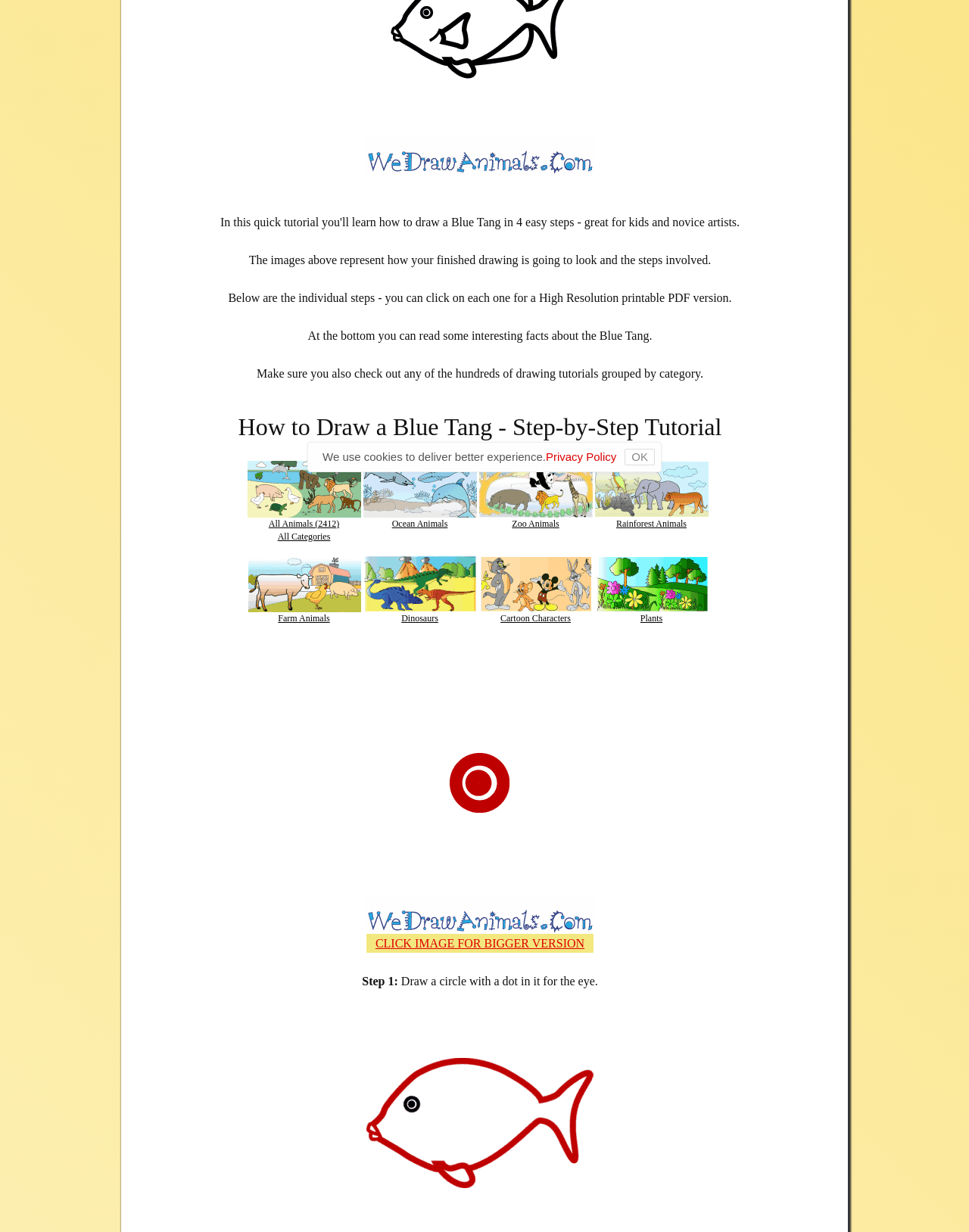Given the description "Reindeer", provide the bounding box coordinates of the corresponding UI element.

[0.21, 0.096, 0.269, 0.114]